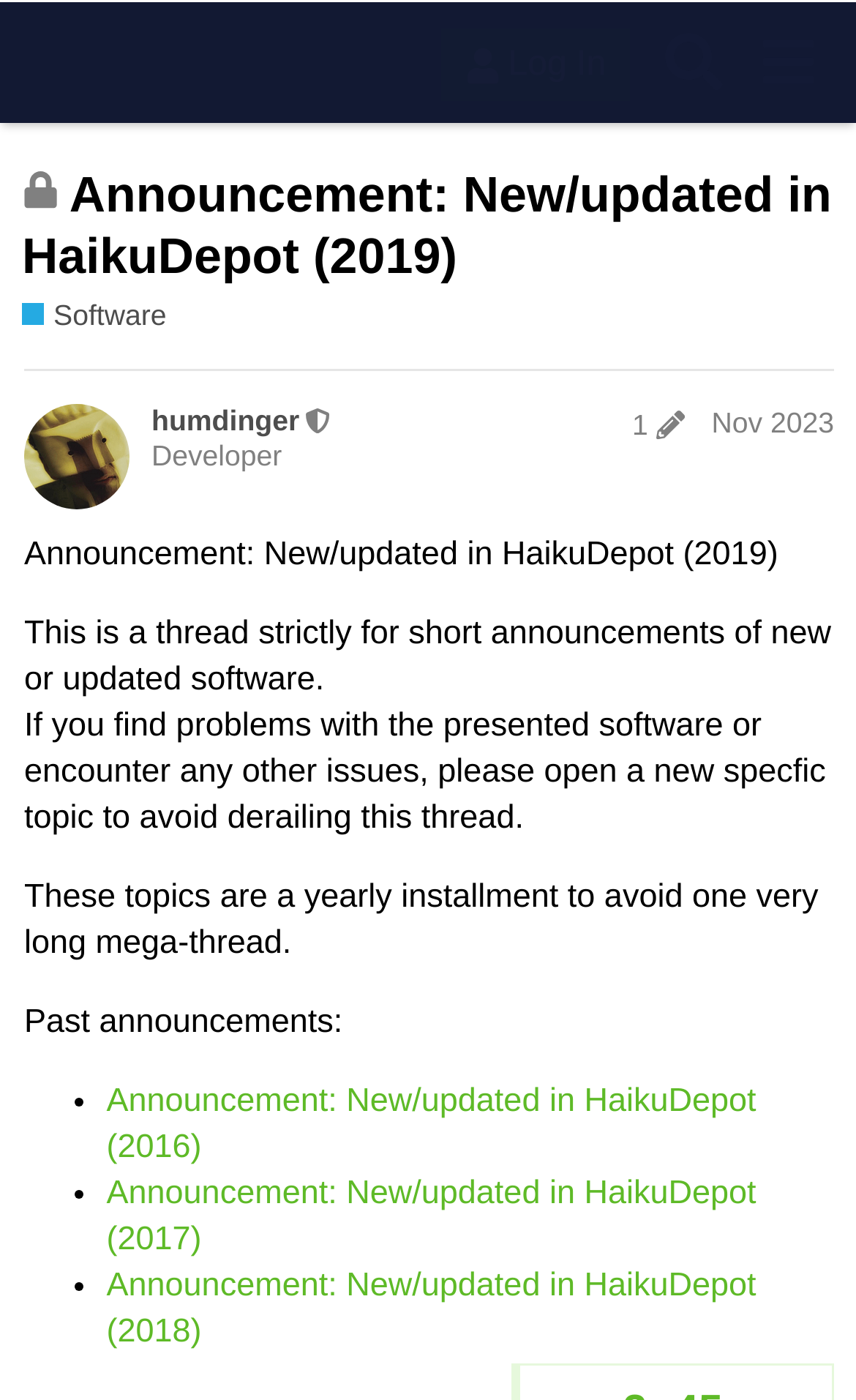Provide the bounding box for the UI element matching this description: "Jan 2019".

[0.837, 0.113, 0.974, 0.137]